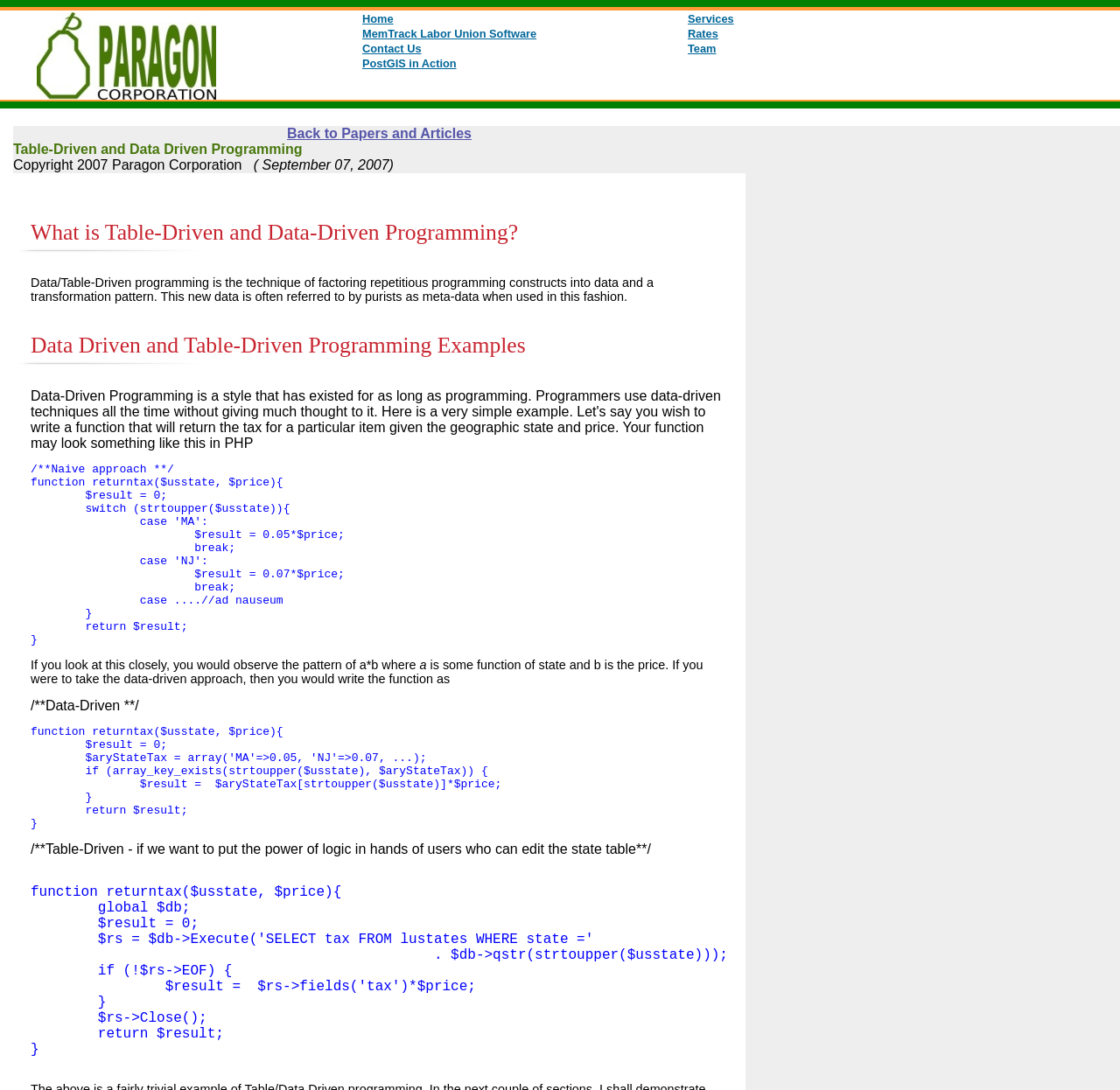Find the bounding box coordinates for the area that must be clicked to perform this action: "Explore Data Driven and Table-Driven Programming Examples".

[0.016, 0.305, 0.638, 0.336]